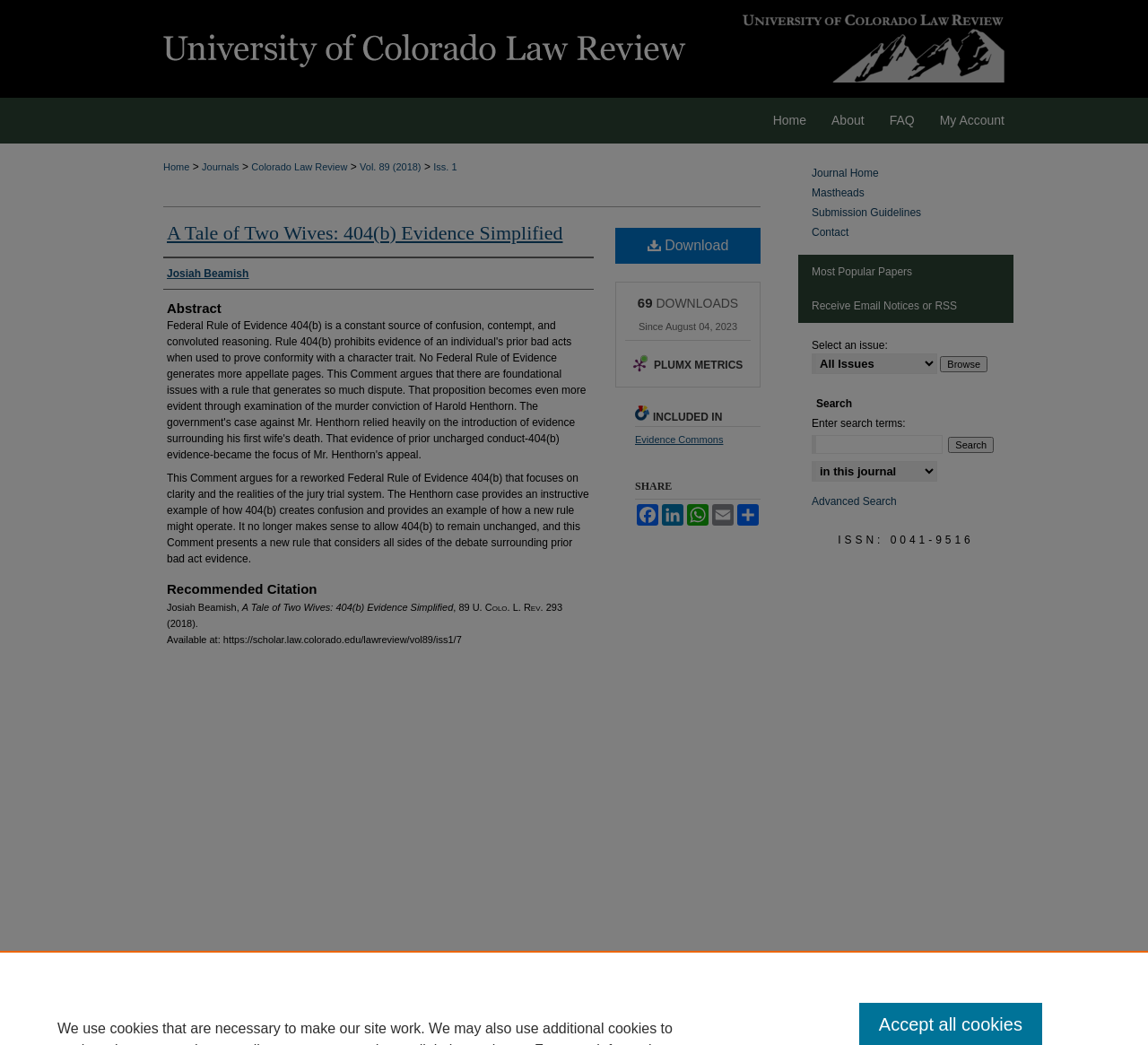Determine the coordinates of the bounding box for the clickable area needed to execute this instruction: "Click the 'Menu' link".

[0.953, 0.0, 1.0, 0.043]